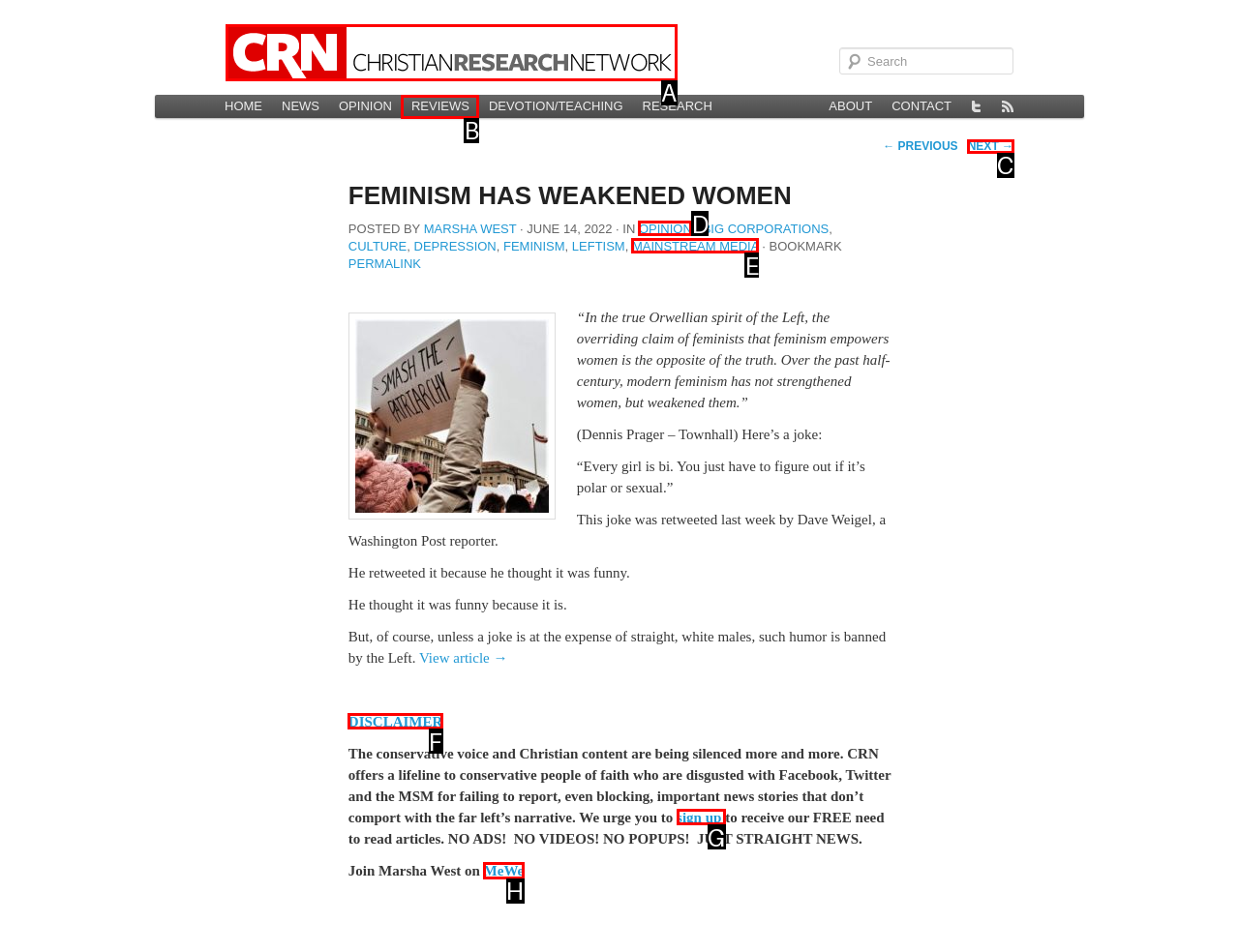From the given options, indicate the letter that corresponds to the action needed to complete this task: Visit the MeWe page. Respond with only the letter.

H